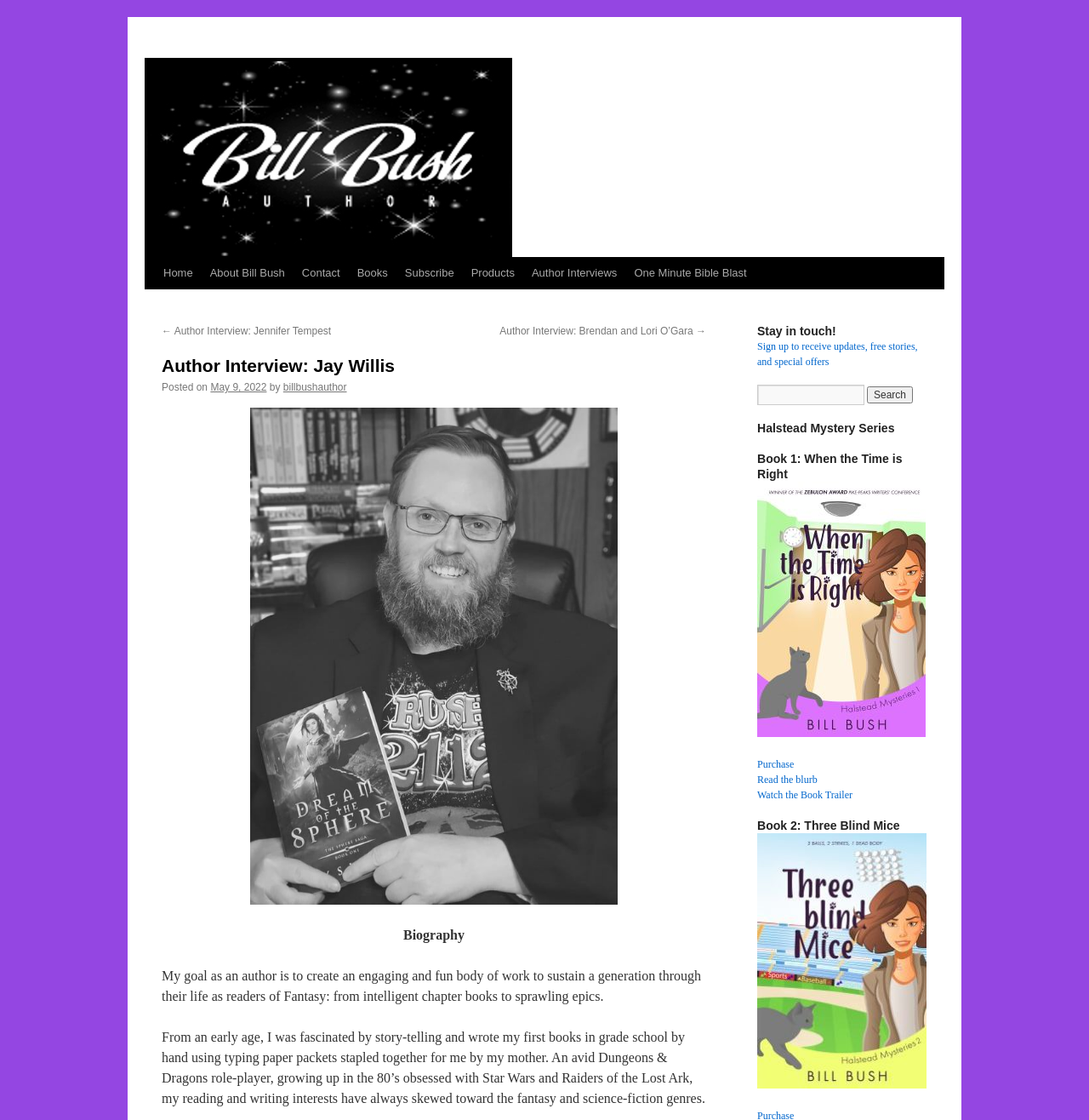Please answer the following question using a single word or phrase: 
How can you stay in touch with the author?

Sign up for updates